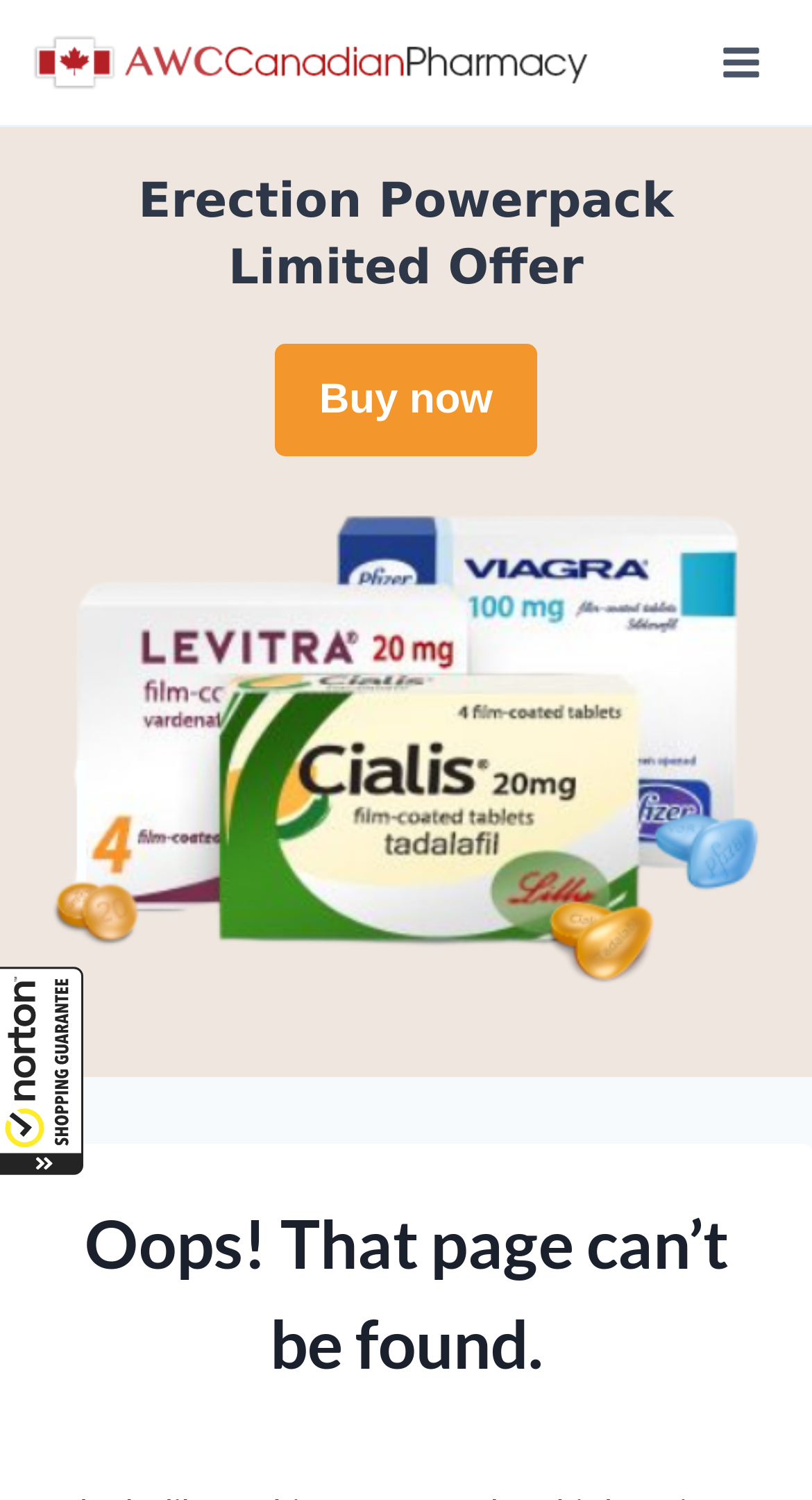Please determine and provide the text content of the webpage's heading.

Oops! That page can’t be found.